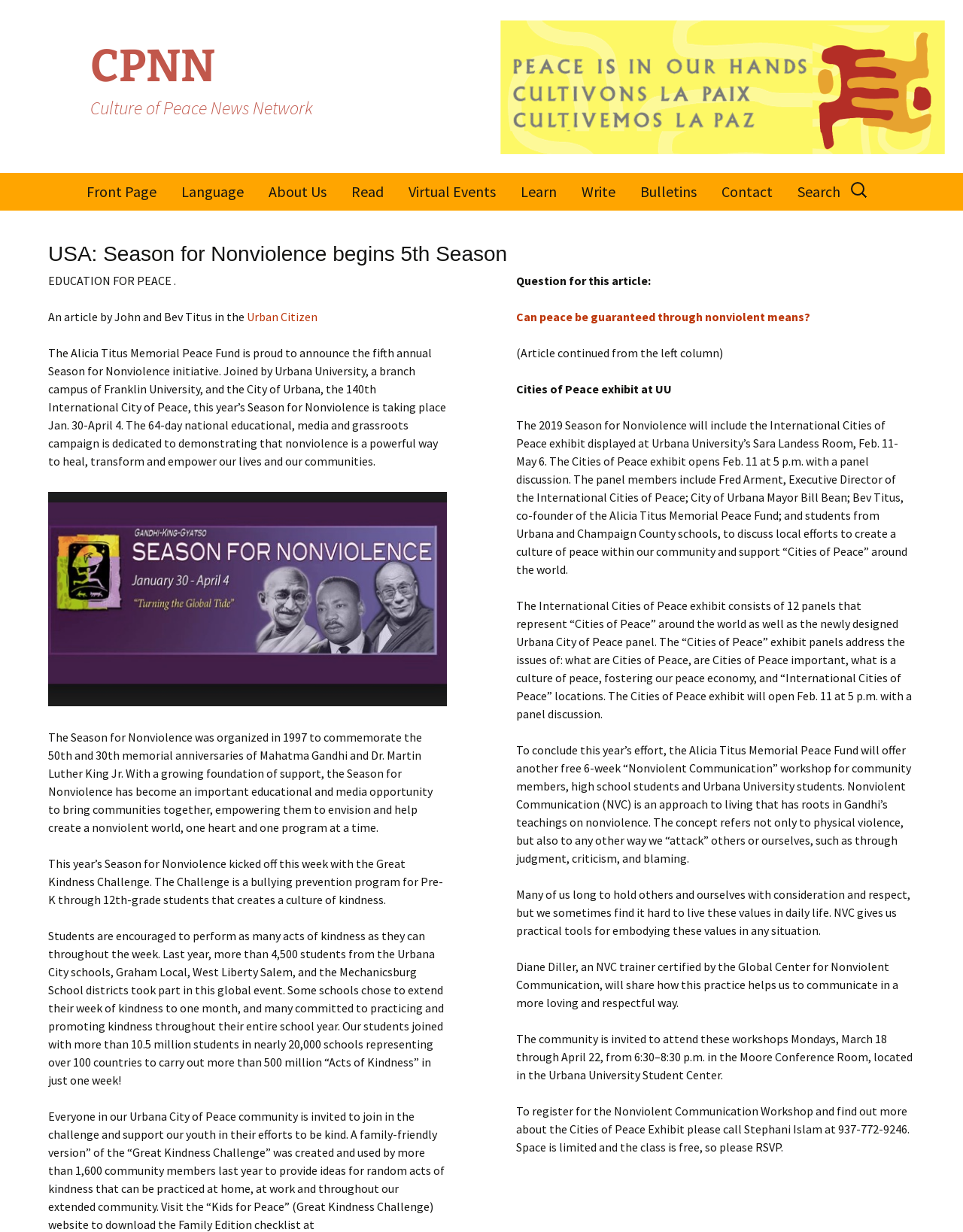Locate the bounding box of the UI element with the following description: "Read".

[0.353, 0.14, 0.41, 0.171]